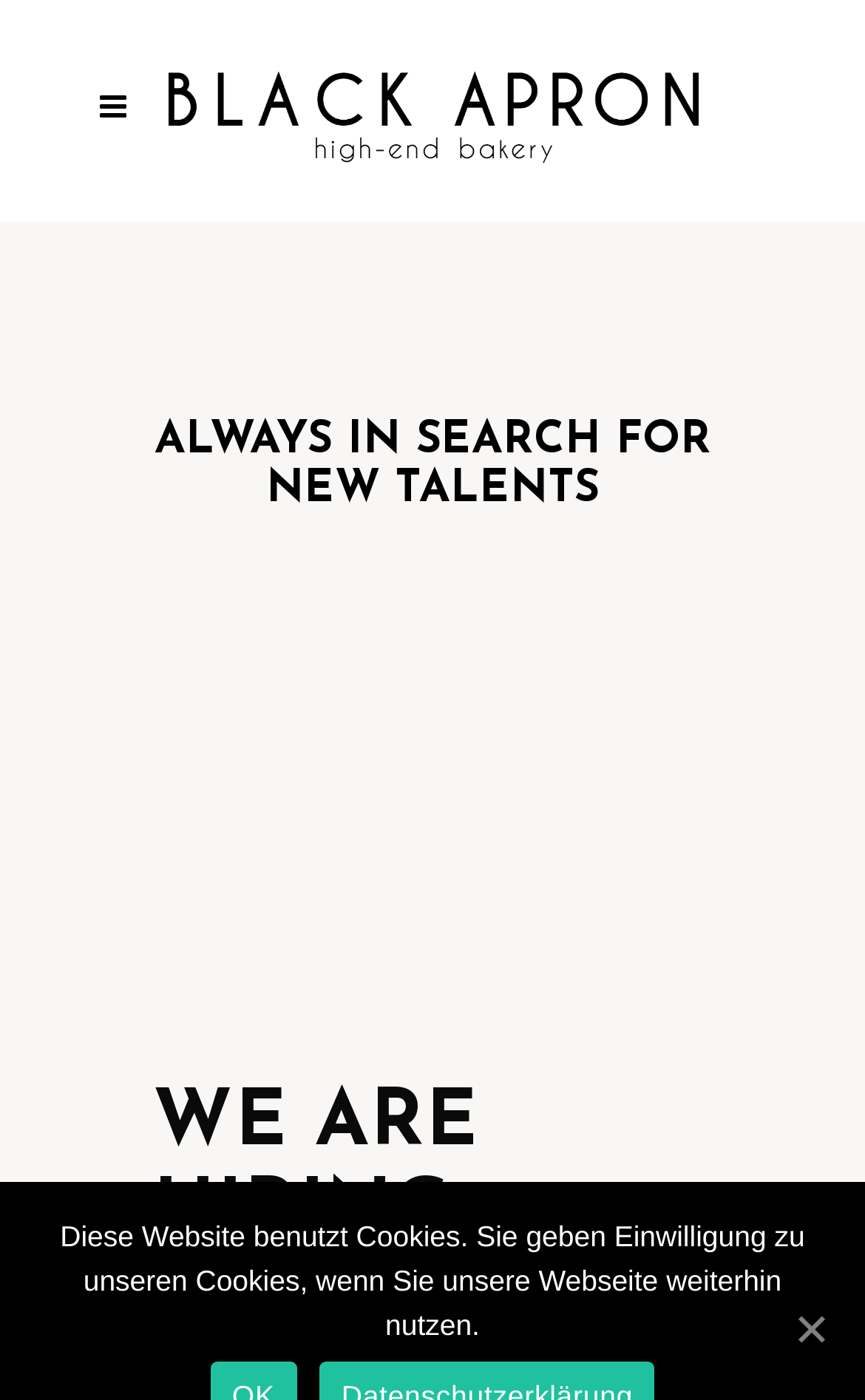Generate a comprehensive description of the contents of the webpage.

The webpage is titled "ALWAYS IN SEARCH FOR NEW TALENTS – BLACK APRON". At the top-left corner, there is a small icon represented by a Unicode character '\uf0c9'. Next to it, on the top-center, is a mobile logo image. 

Below the mobile logo, there is a table layout that occupies most of the page. Within this layout, there is a heading "ALWAYS IN SEARCH FOR NEW TALENTS" located near the top. 

Further down, there is another heading "WE ARE HIRING" positioned near the bottom of the layout. 

At the very bottom of the page, there is a notification message stating "Diese Website benutzt Cookies. Sie geben Einwilligung zu unseren Cookies, wenn Sie unsere Webseite weiterhin nutzen." (This website uses cookies. You consent to our cookies if you continue to use our website.) accompanied by an "OK" button on the right side.